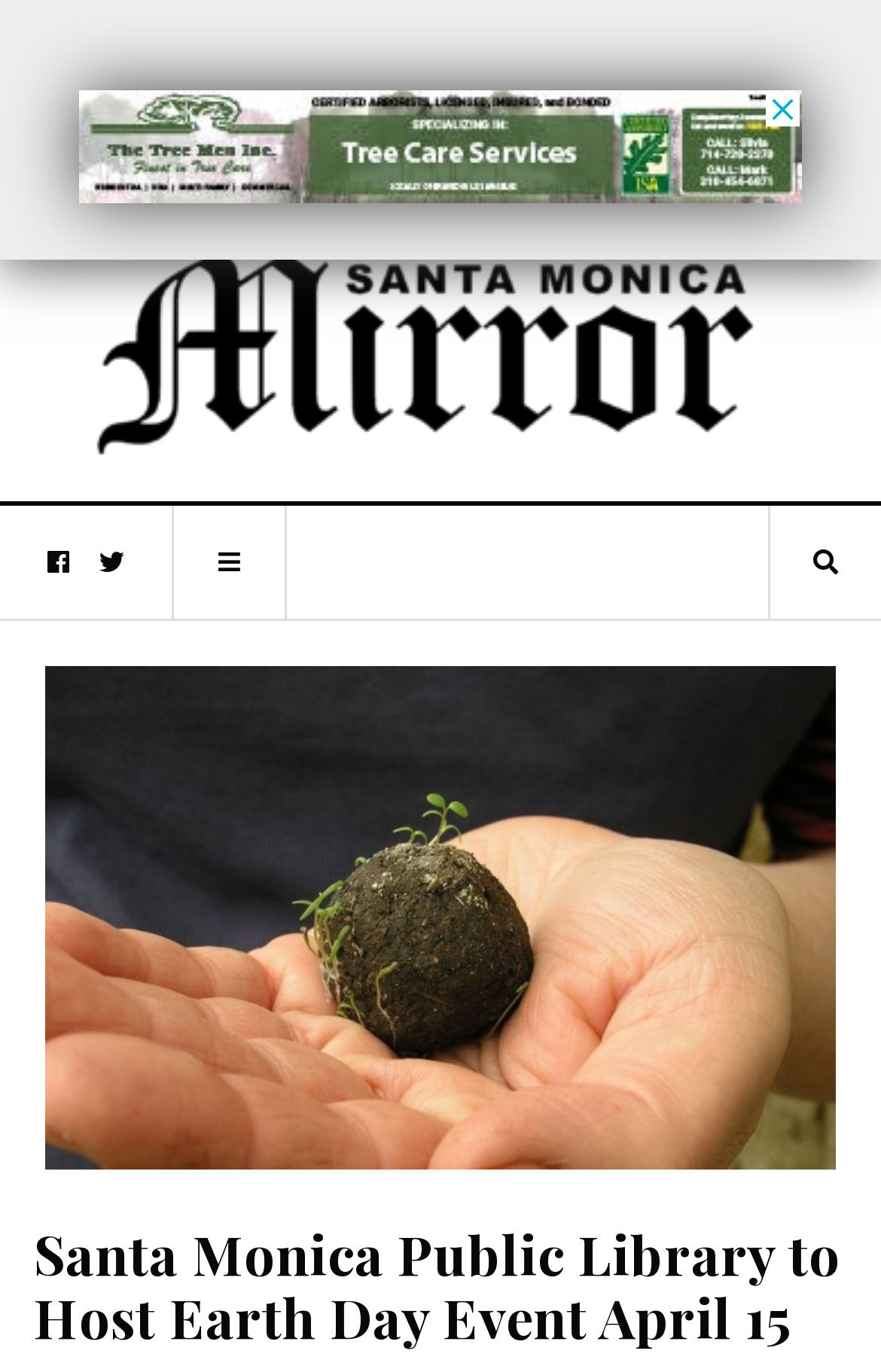Answer the following query concisely with a single word or phrase:
What is the date of the event?

April 15